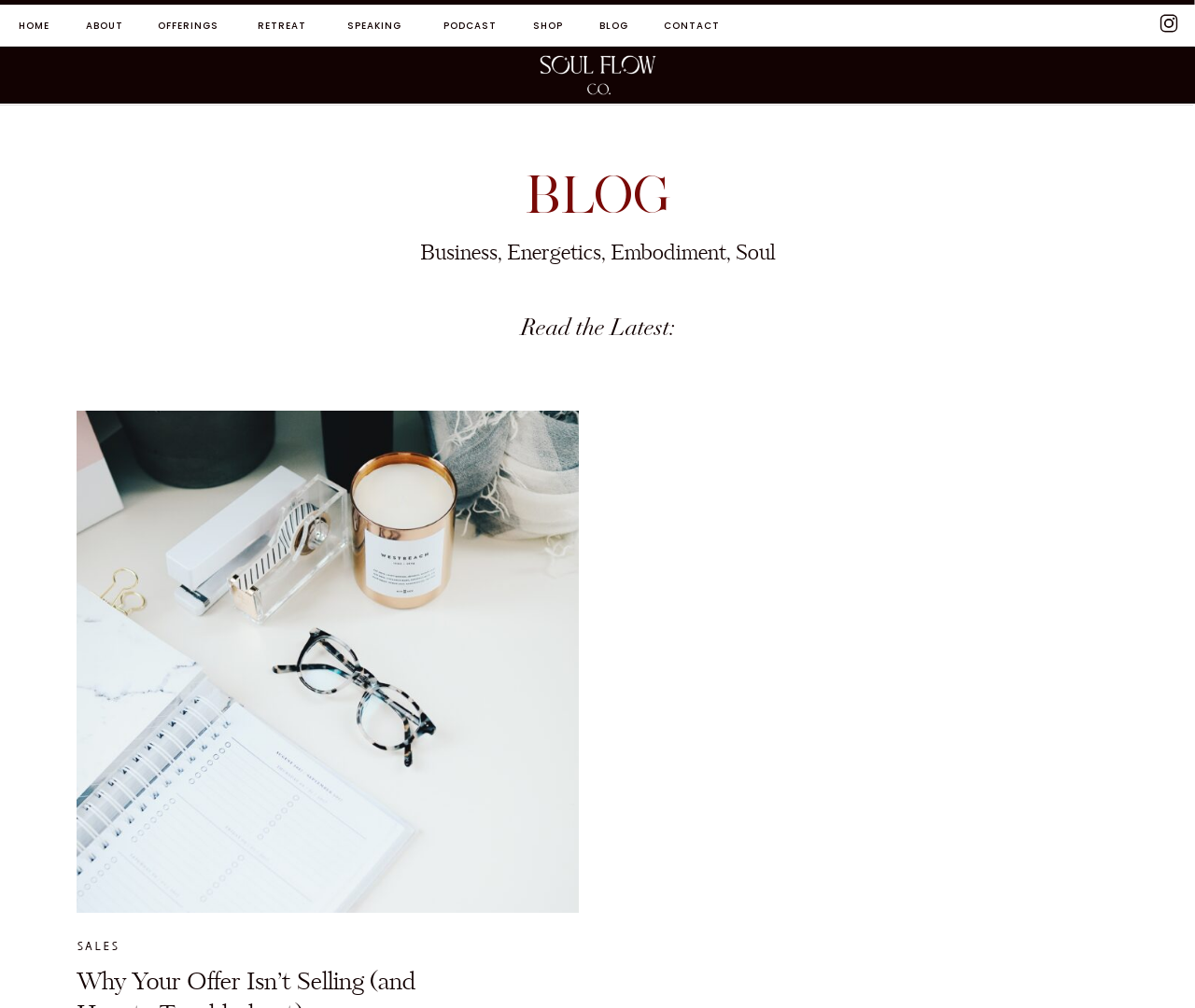What is the topic of the blog?
Offer a detailed and full explanation in response to the question.

I found this answer by looking at the StaticText element with the text 'Business, Energetics, Embodiment, Soul', which is likely a description of the blog's topic.